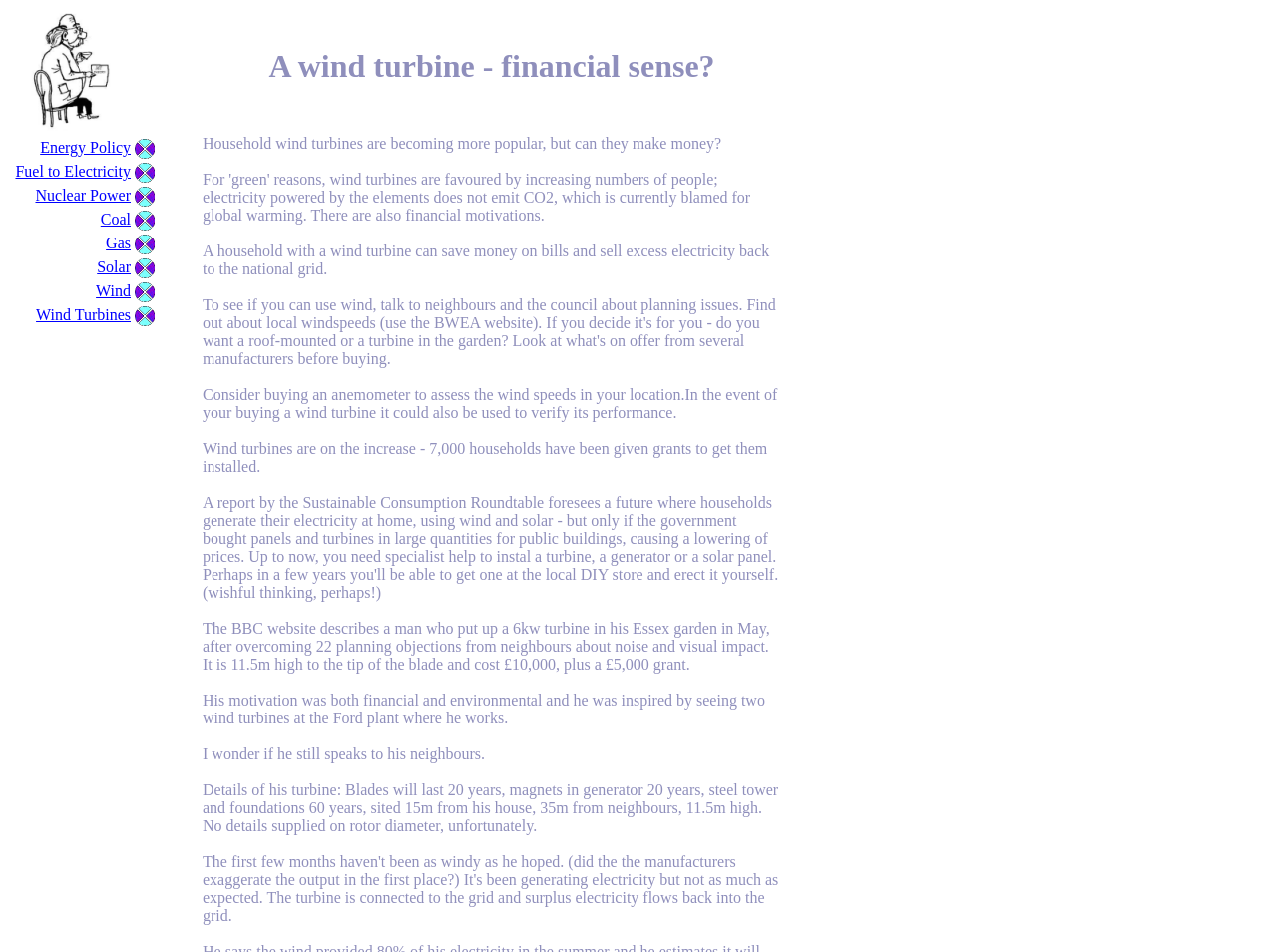What is the height of the wind turbine installed in Essex?
Answer the question with a detailed and thorough explanation.

According to the webpage, the wind turbine installed in Essex is 11.5m high to the tip of the blade, as mentioned in the details of the turbine.